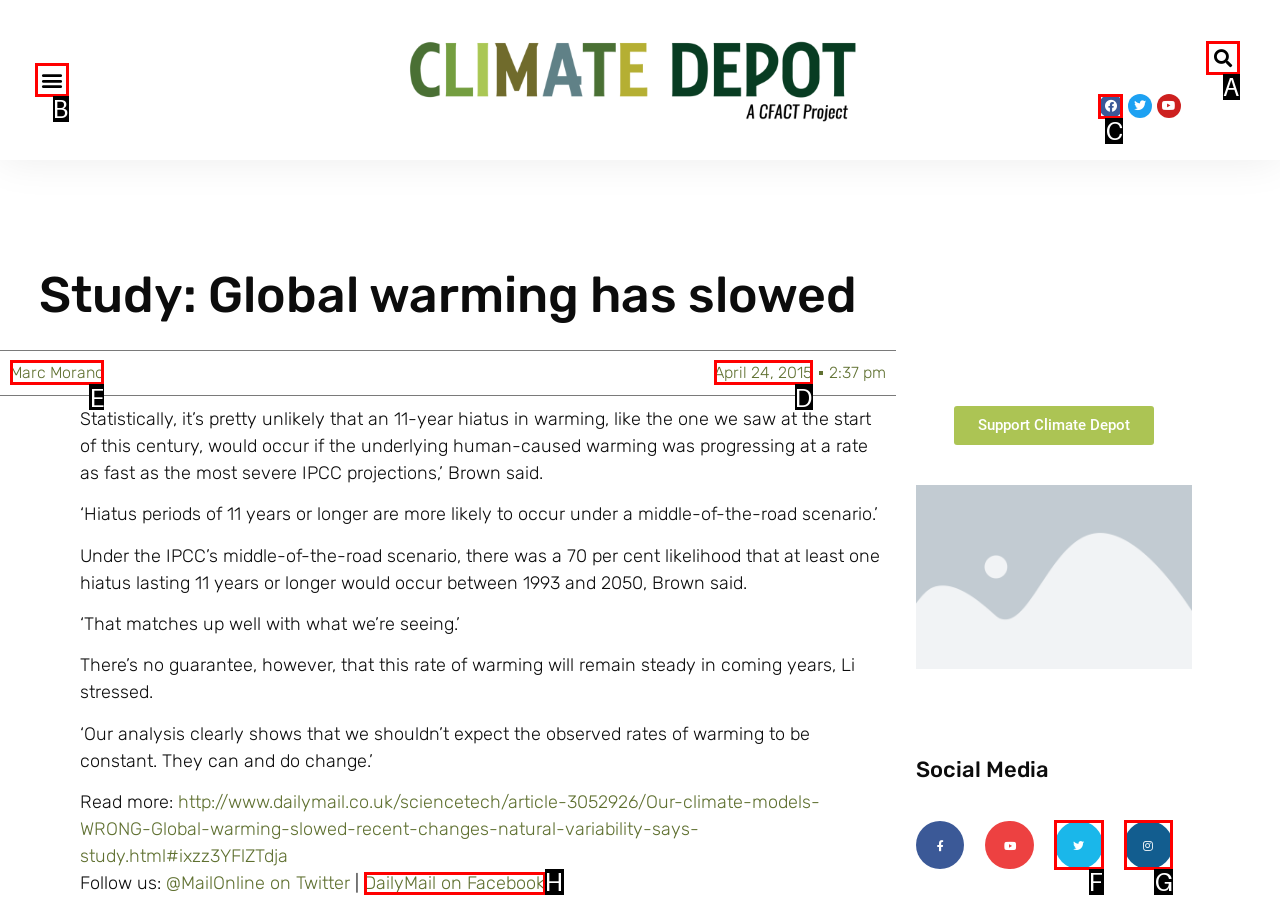Determine the letter of the element you should click to carry out the task: Read the article by Marc Morano
Answer with the letter from the given choices.

E